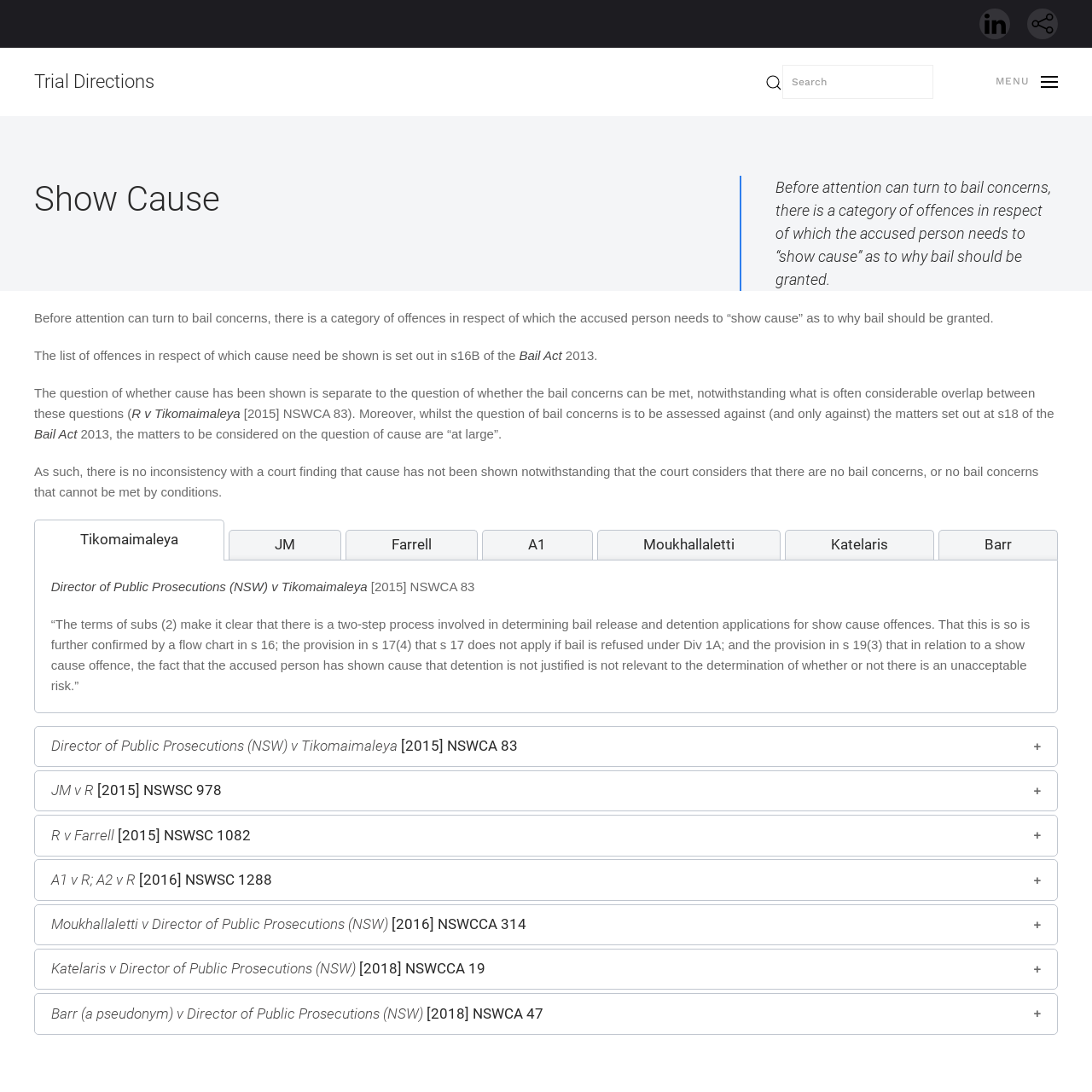Please specify the bounding box coordinates of the clickable region necessary for completing the following instruction: "Search for something". The coordinates must consist of four float numbers between 0 and 1, i.e., [left, top, right, bottom].

[0.701, 0.059, 0.888, 0.091]